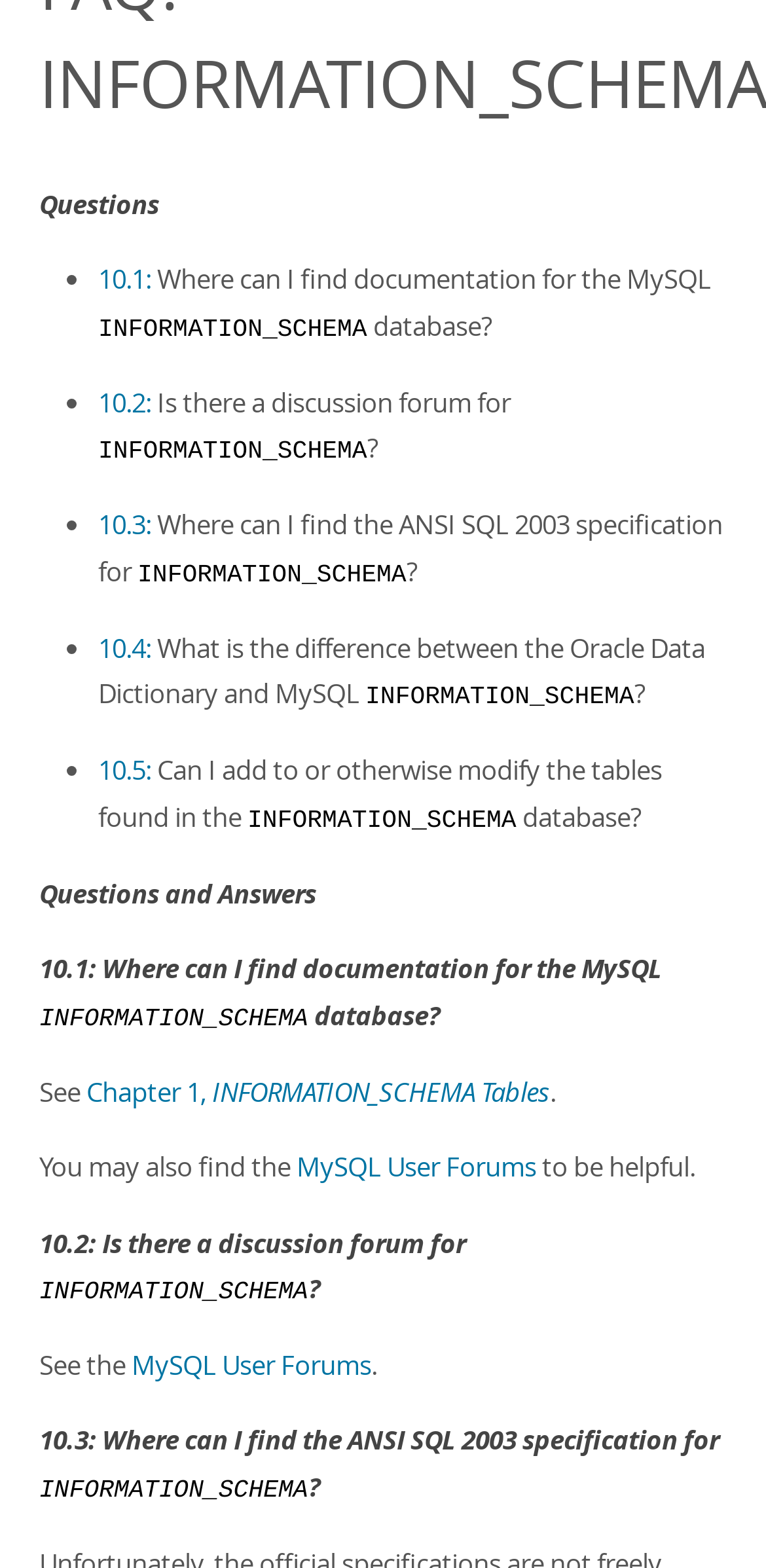Determine the bounding box coordinates in the format (top-left x, top-left y, bottom-right x, bottom-right y). Ensure all values are floating point numbers between 0 and 1. Identify the bounding box of the UI element described by: 10.3:

[0.128, 0.324, 0.205, 0.346]